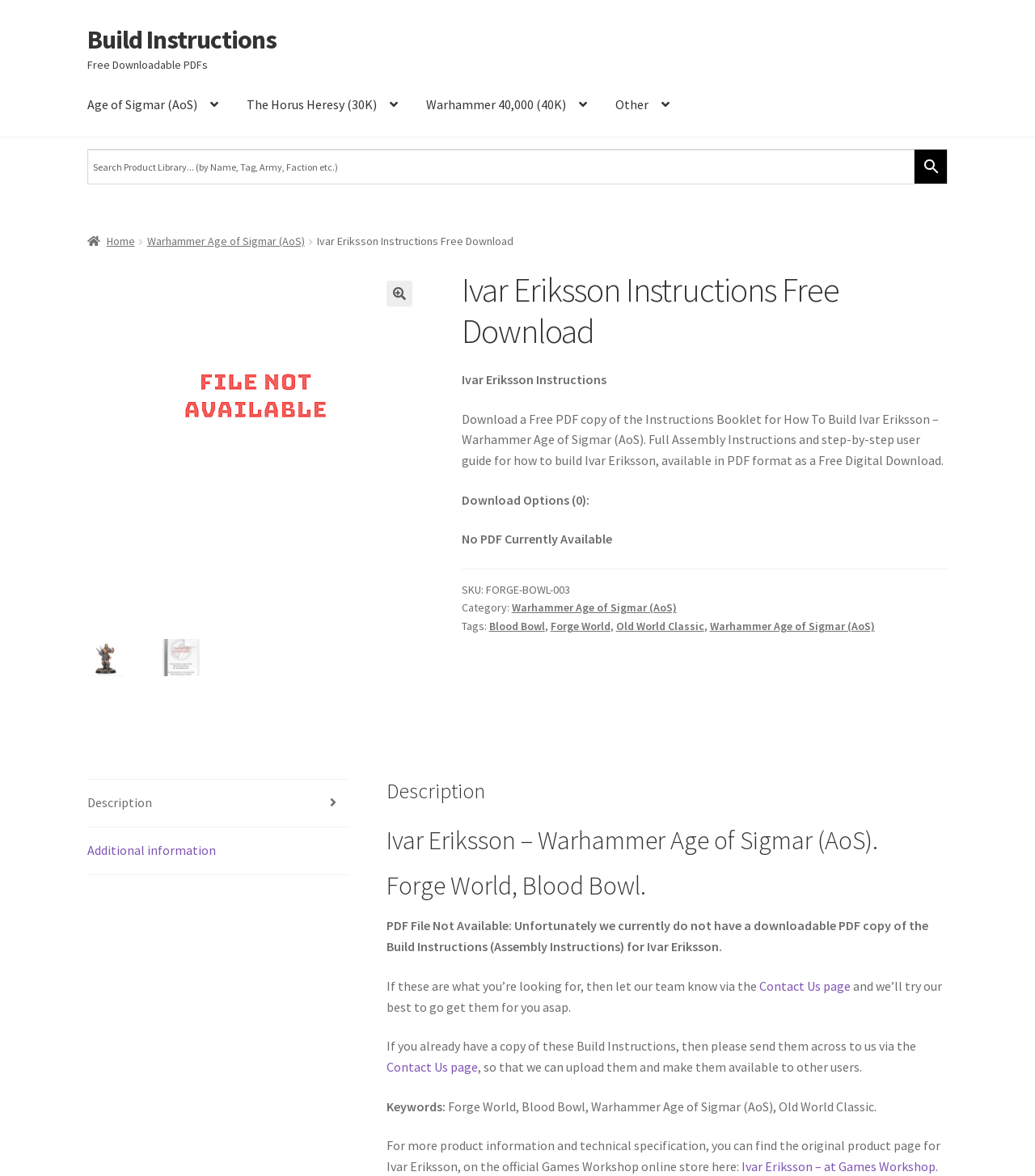Craft a detailed narrative of the webpage's structure and content.

This webpage is dedicated to providing instructions for building Ivar Eriksson, a Warhammer Age of Sigmar (AoS) model. At the top of the page, there are two "Skip to" links, followed by a "Build Instructions" link and a "Free Downloadable PDFs" heading. Below this, there is a primary navigation menu with four links: Age of Sigmar (AoS), The Horus Heresy (30K), Warhammer 40,000 (40K), and Other.

On the left side of the page, there is a search bar with a magnifying glass icon, accompanied by a breadcrumbs navigation menu. The breadcrumbs menu shows the path from the home page to the current page, with links to Warhammer Age of Sigmar (AoS) and Ivar Eriksson Instructions Free Download.

The main content of the page is divided into sections. The first section has a title image of Ivar Eriksson, followed by a heading that reads "Ivar Eriksson Instructions Free Download" and a paragraph describing the instructions booklet. Below this, there are two images, one labeled "Ivar Eriksson Title Image" and the other labeled "Not Available".

The next section has a heading that reads "Download Options (0):" and a message stating that no PDF is currently available. Below this, there is information about the product, including its SKU, category, and tags.

Further down the page, there is a tab list with two tabs: "Description" and "Additional information". The "Description" tab is selected by default and displays a message stating that the PDF file is not available and providing instructions on how to contact the team to request the file. There are also links to the "Contact Us" page and a message encouraging users to share their own copies of the instructions if they have them.

At the bottom of the page, there is a section with keywords related to the product, followed by a paragraph with more information about the product and a link to the original product page on the Games Workshop online store.